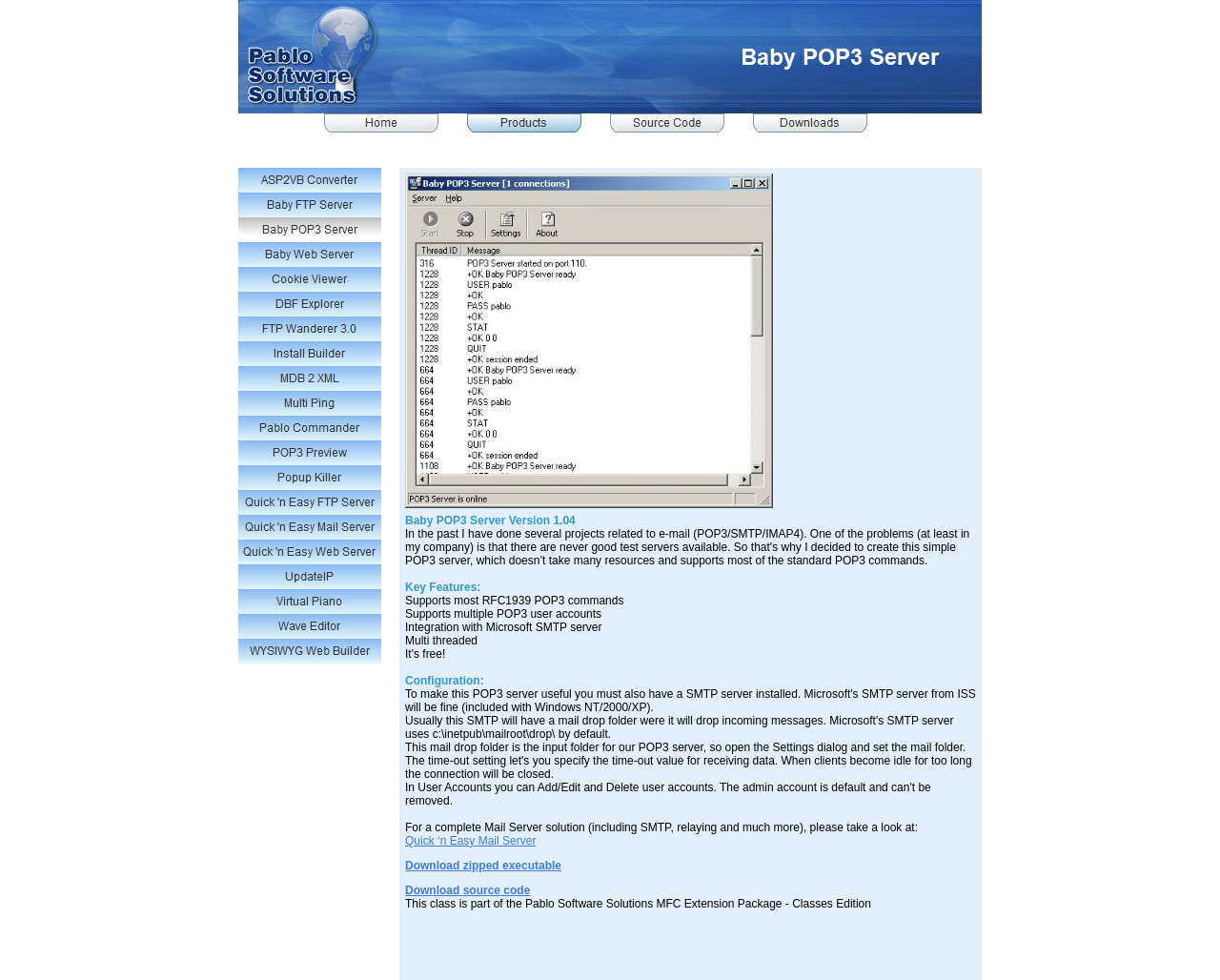From the webpage screenshot, predict the bounding box of the UI element that matches this description: "alt="POP3 Preview" name="NavigationButton17" title="POP3 Preview"".

[0.195, 0.464, 0.312, 0.478]